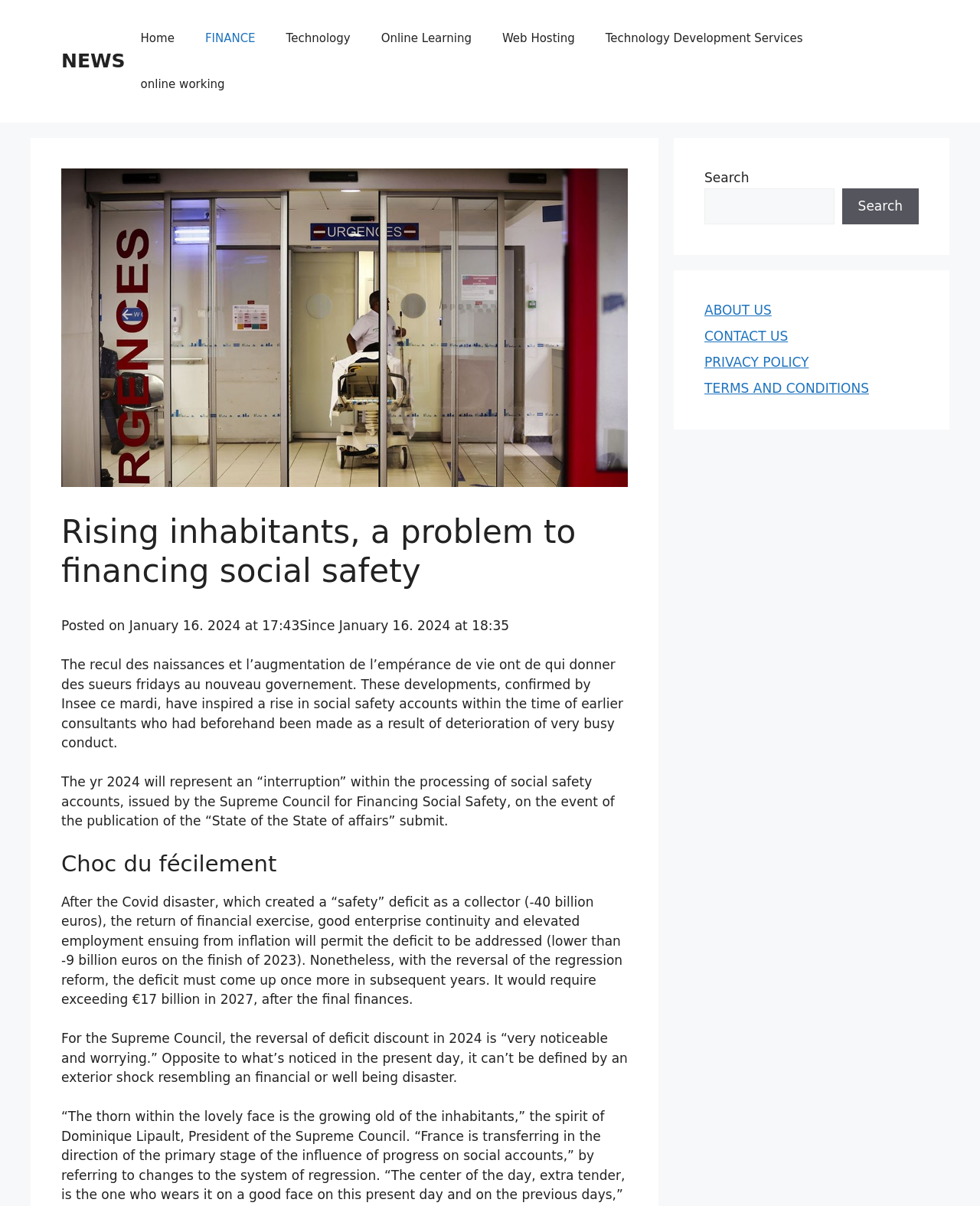Find the bounding box coordinates of the clickable region needed to perform the following instruction: "Search for something". The coordinates should be provided as four float numbers between 0 and 1, i.e., [left, top, right, bottom].

[0.719, 0.156, 0.851, 0.186]